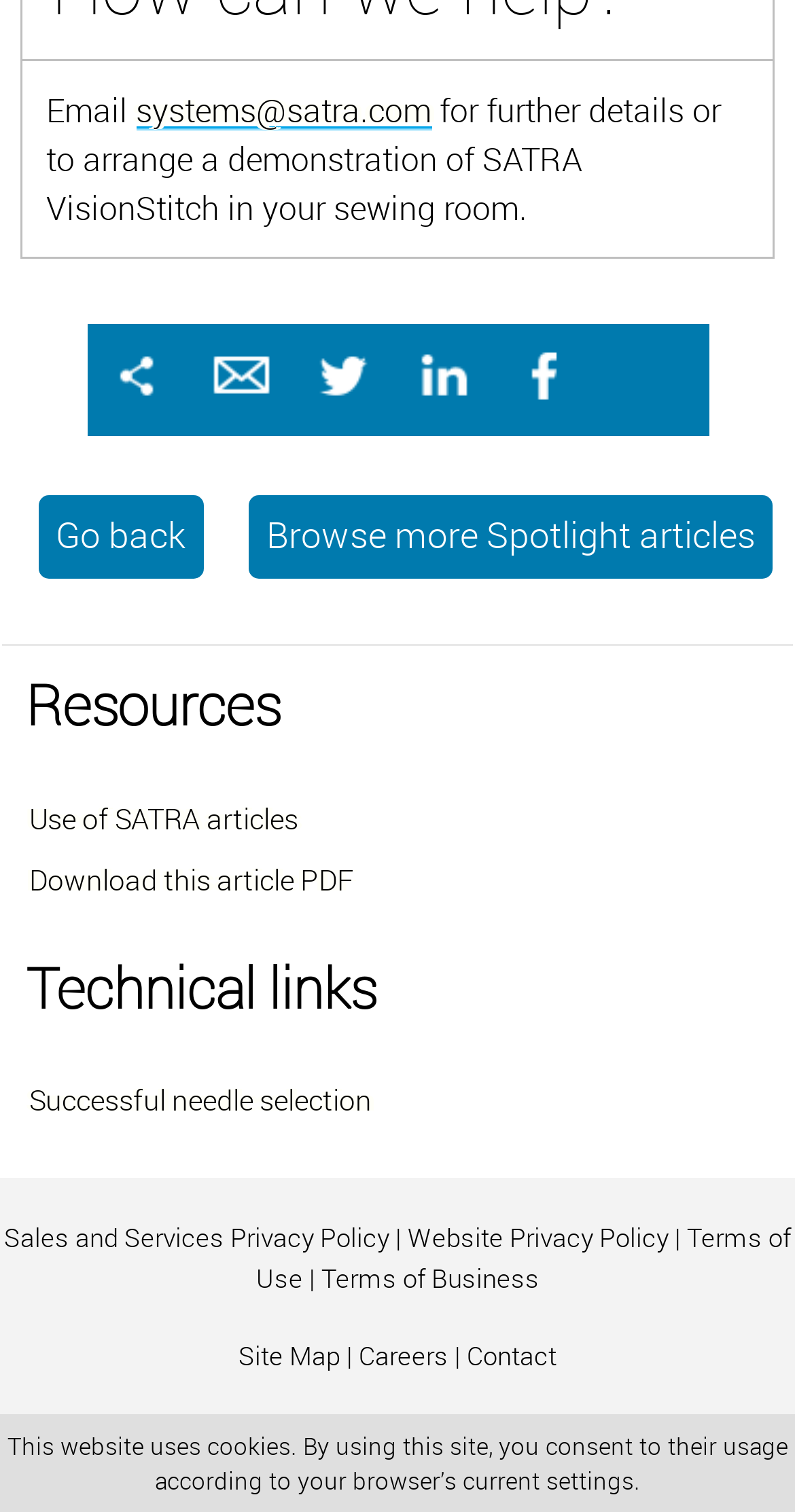Identify the bounding box coordinates for the region to click in order to carry out this instruction: "Go back". Provide the coordinates using four float numbers between 0 and 1, formatted as [left, top, right, bottom].

[0.048, 0.328, 0.257, 0.382]